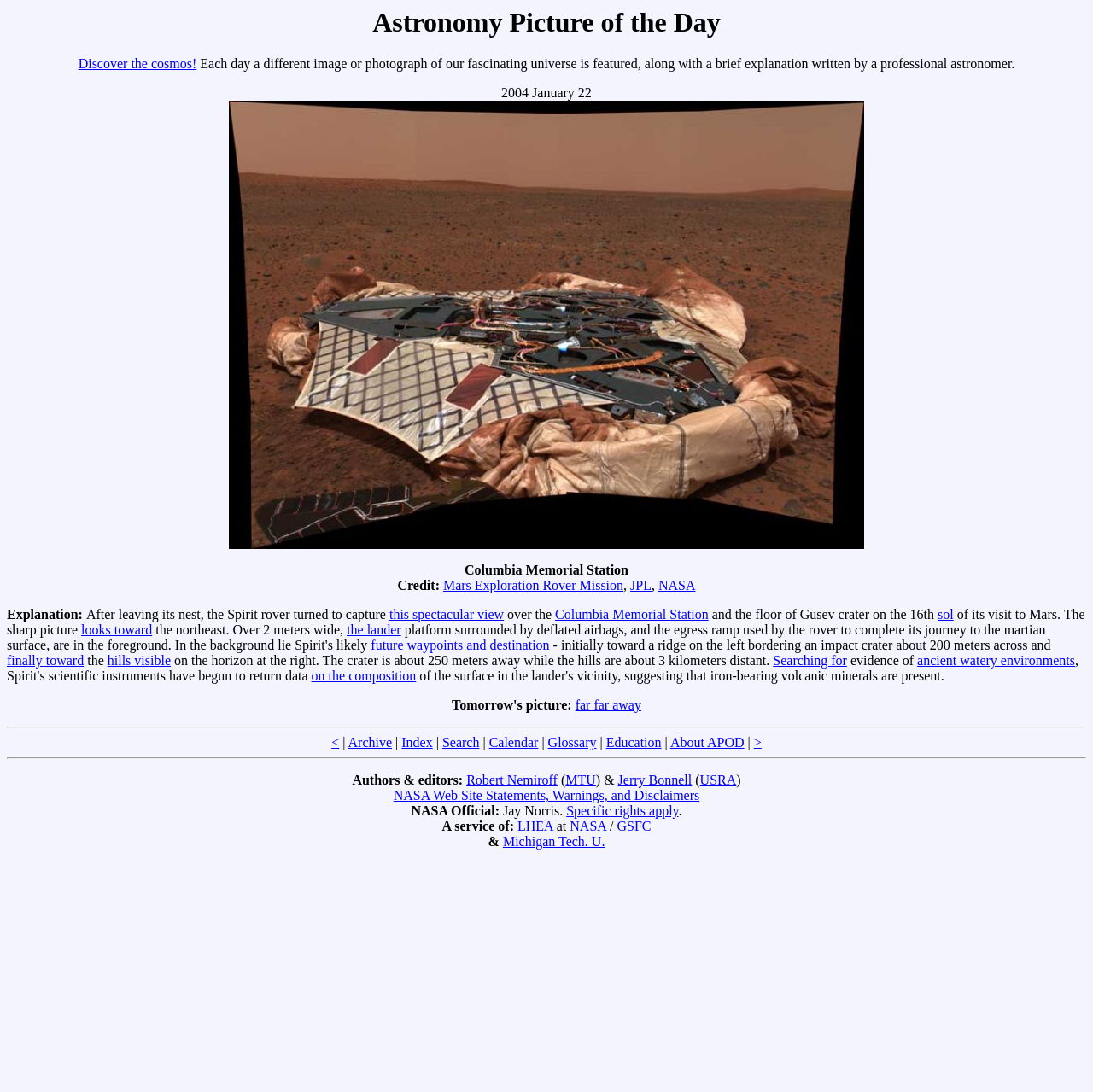Use a single word or phrase to answer the question: What is the name of the crater shown in the picture?

Gusev crater